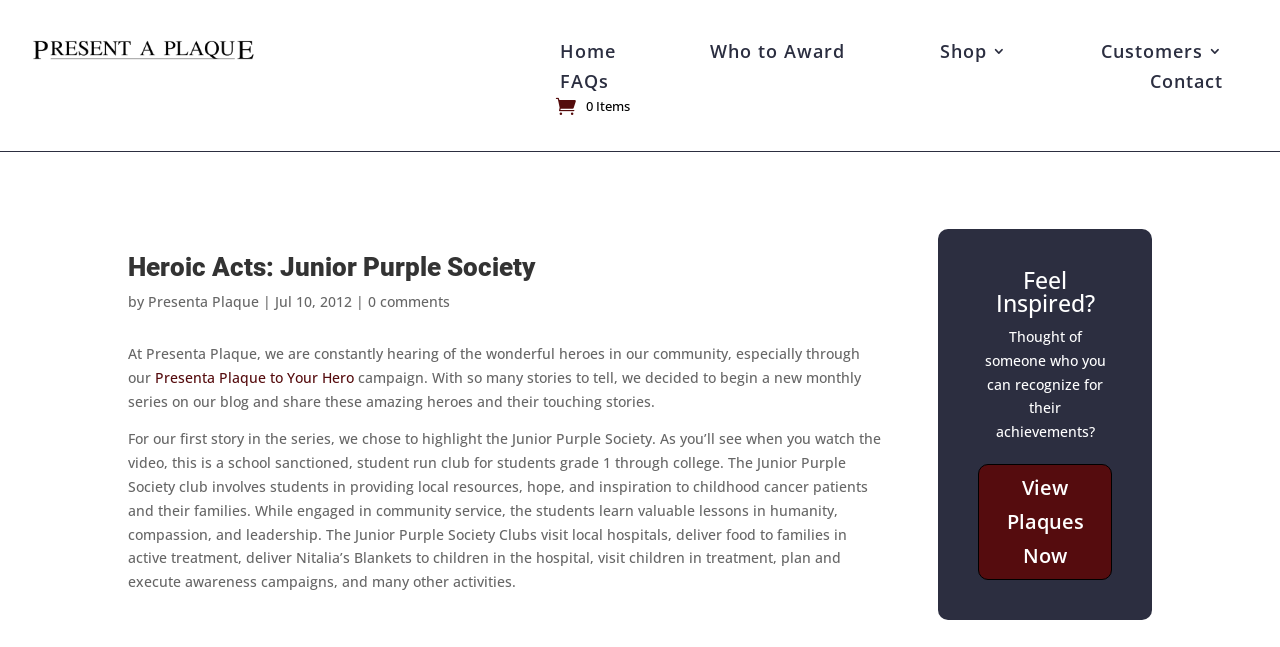Construct a comprehensive caption that outlines the webpage's structure and content.

The webpage is about Heroic Acts, specifically highlighting the Junior Purple Society. At the top left corner, there is a logo of "Present a Plaque" with a link to it. Next to it, there is a navigation menu with links to "Home", "Who to Award", "Shop 3", "Customers 3", and "FAQs". Below the navigation menu, there is another link to "Contact".

The main content of the webpage starts with a heading "Heroic Acts: Junior Purple Society" followed by a subheading "by Presenta Plaque" with a date "Jul 10, 2012". Below it, there is a paragraph of text describing the purpose of the Heroic Acts series, which is to share stories of amazing heroes and their touching stories.

The main story of the webpage is about the Junior Purple Society, a school-sanctioned, student-run club that provides local resources, hope, and inspiration to childhood cancer patients and their families. The text describes the various activities of the club, including visiting local hospitals, delivering food and blankets to families, and planning awareness campaigns.

At the bottom of the webpage, there is a call-to-action section with a heading "Feel Inspired?" and a question "Thought of someone who you can recognize for their achievements?". Below it, there is a link to "View Plaques Now 5", encouraging visitors to take action.